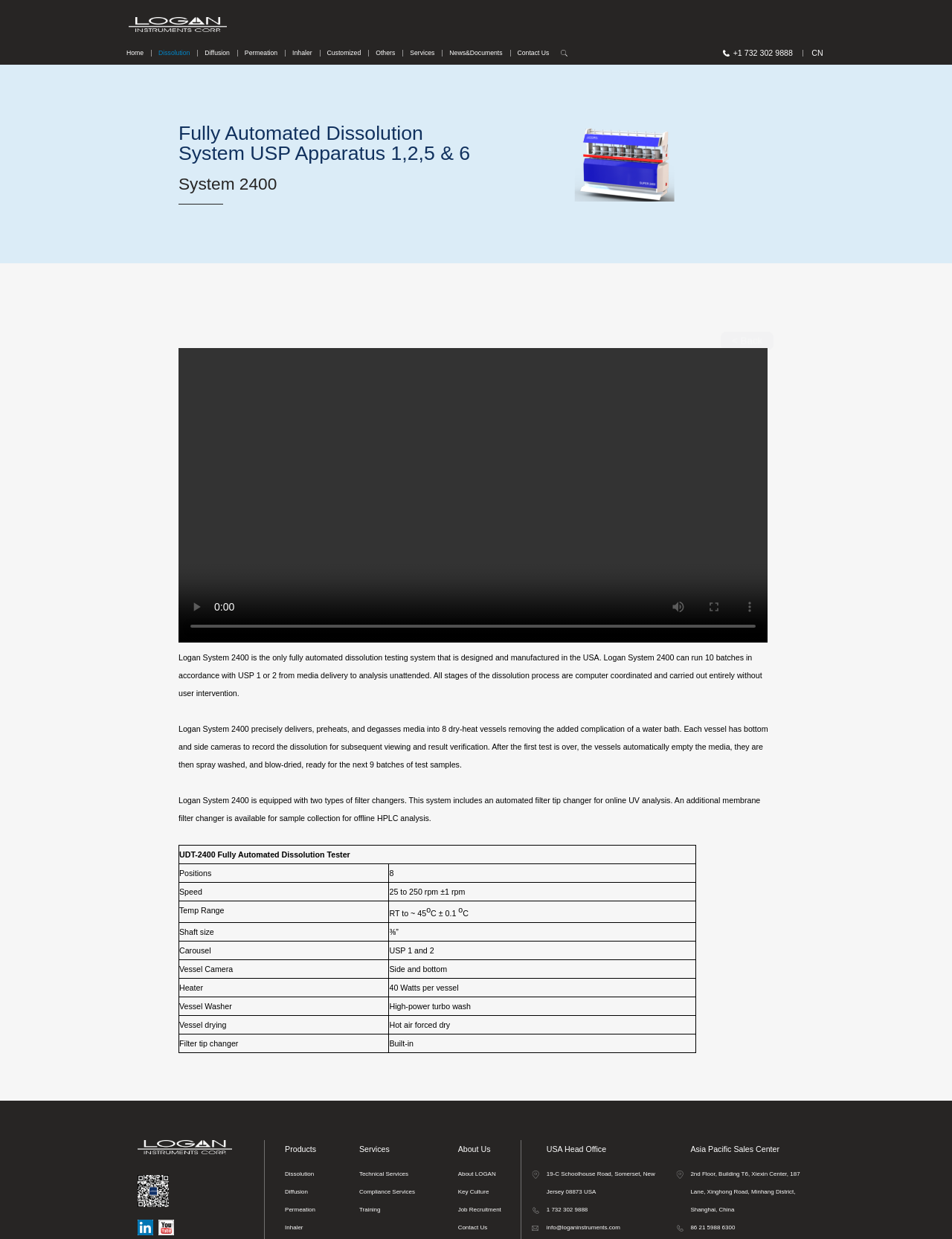Refer to the image and provide an in-depth answer to the question:
What is the main product of Logan Instruments Corp.?

The main product of Logan Instruments Corp. can be inferred from the content of the webpage. There is a description about 'Fully Automated Dissolution System USP Apparatus 1,2,5 & 6' and 'System 2400', which suggests that the company's main product is related to dissolution systems.